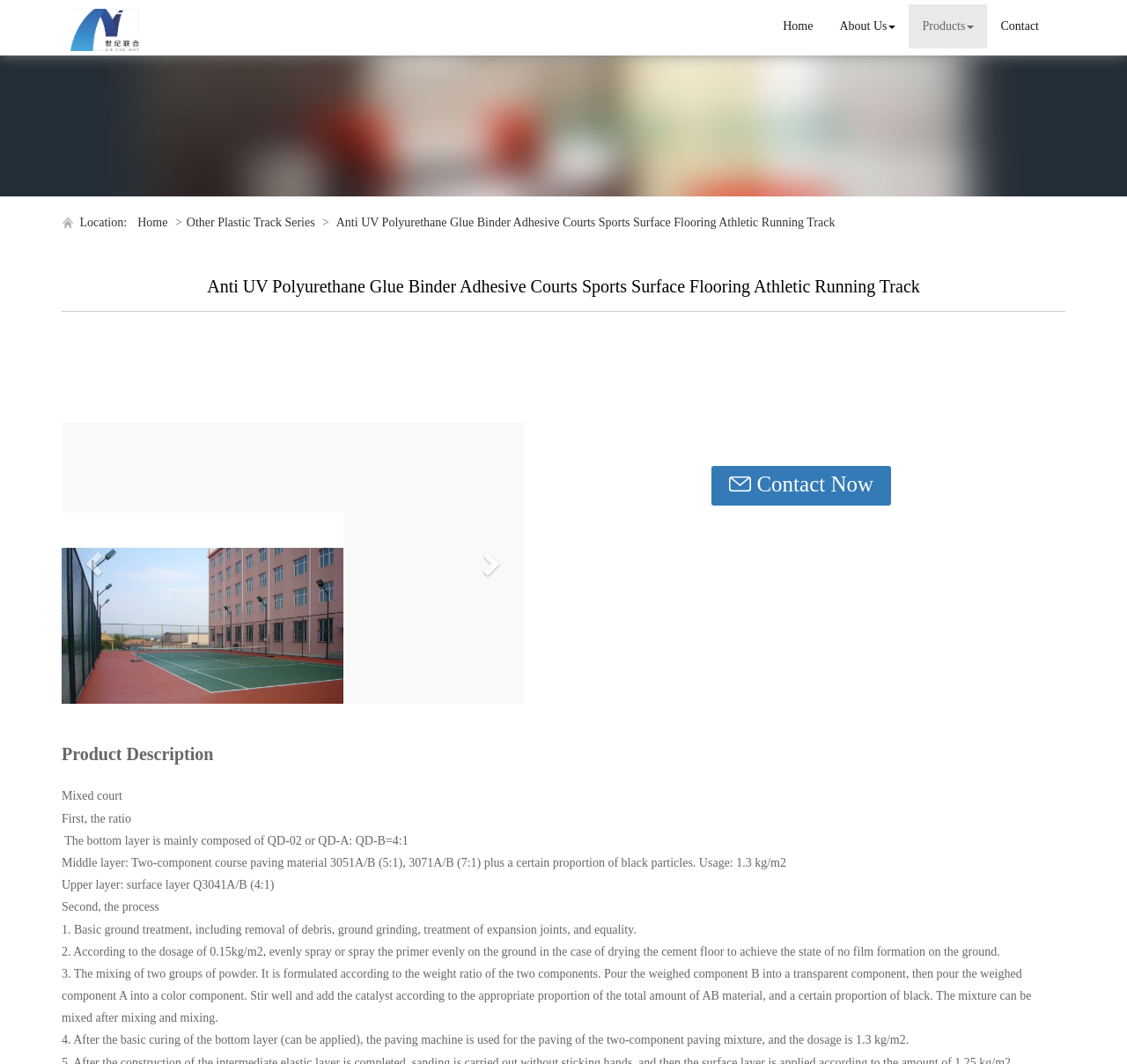From the details in the image, provide a thorough response to the question: What is the purpose of the primer?

I found the purpose of the primer by reading the static text that describes the process of applying the product, specifically step 2, which mentions that the primer is sprayed evenly on the ground to achieve the state of no film formation on the ground.